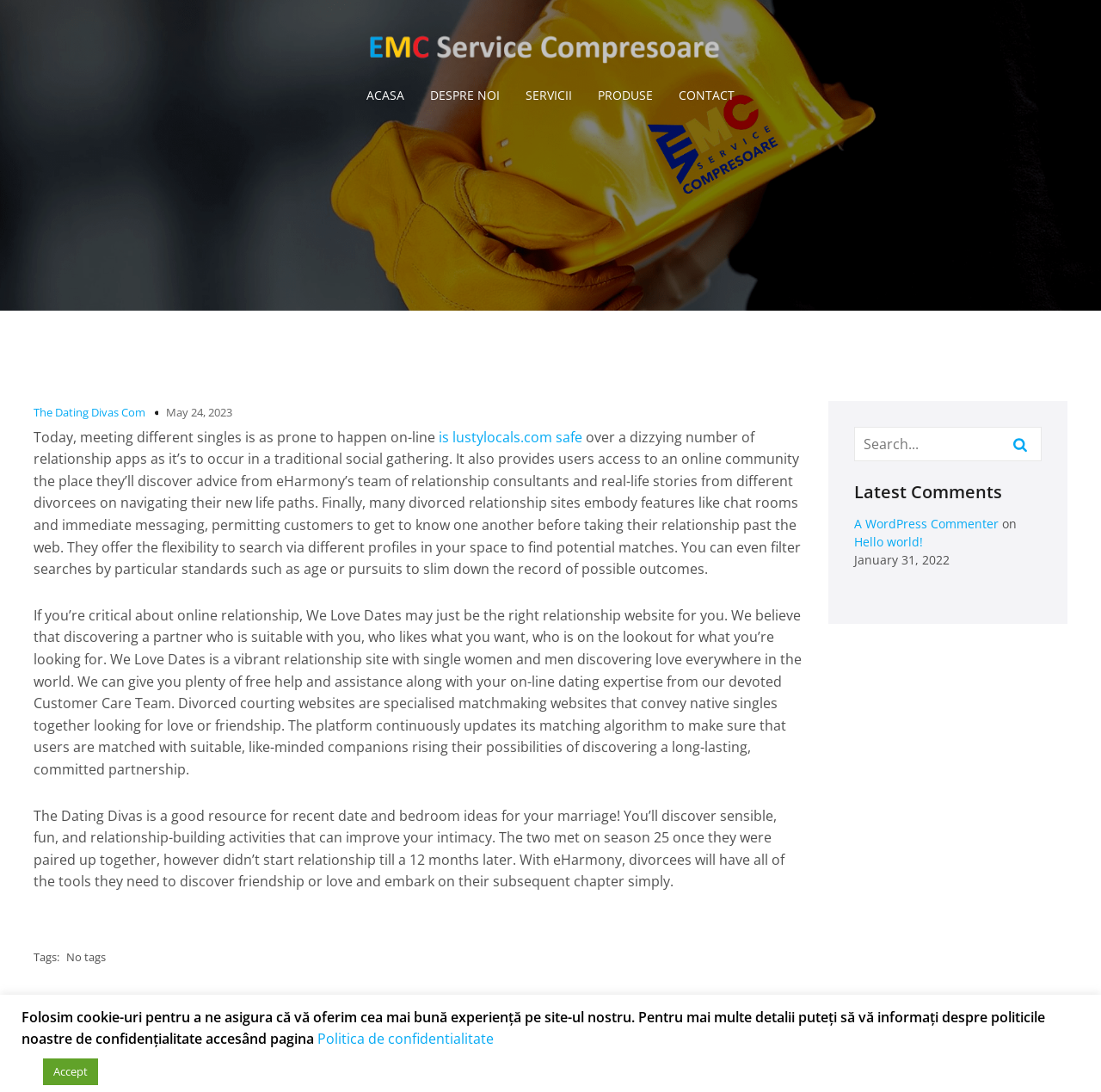Please specify the bounding box coordinates in the format (top-left x, top-left y, bottom-right x, bottom-right y), with values ranging from 0 to 1. Identify the bounding box for the UI component described as follows: Previous

[0.03, 0.937, 0.122, 0.969]